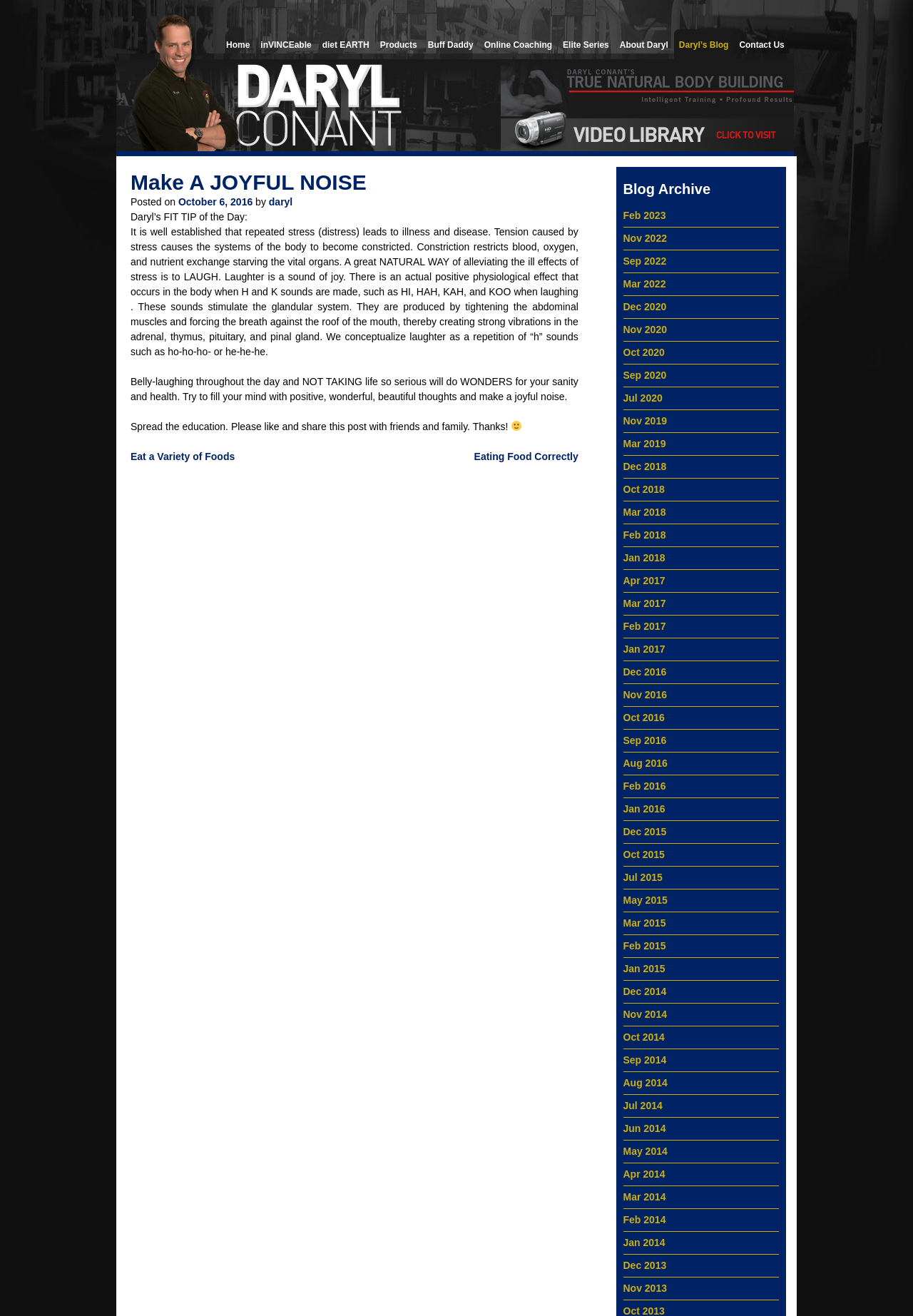Give a one-word or phrase response to the following question: What is the date of the blog post?

October 6, 2016